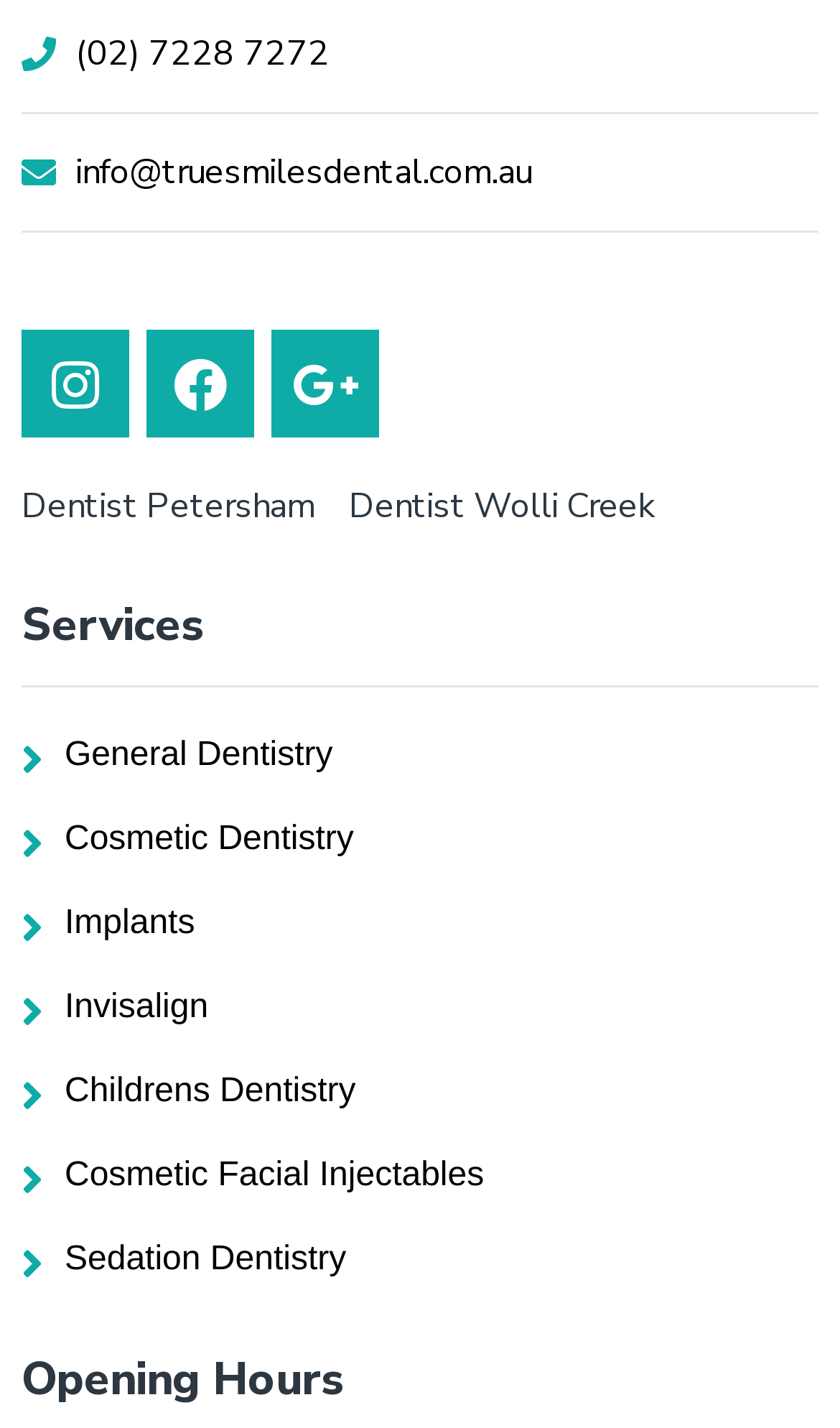Please give a succinct answer using a single word or phrase:
What is the first service listed on the webpage?

General Dentistry